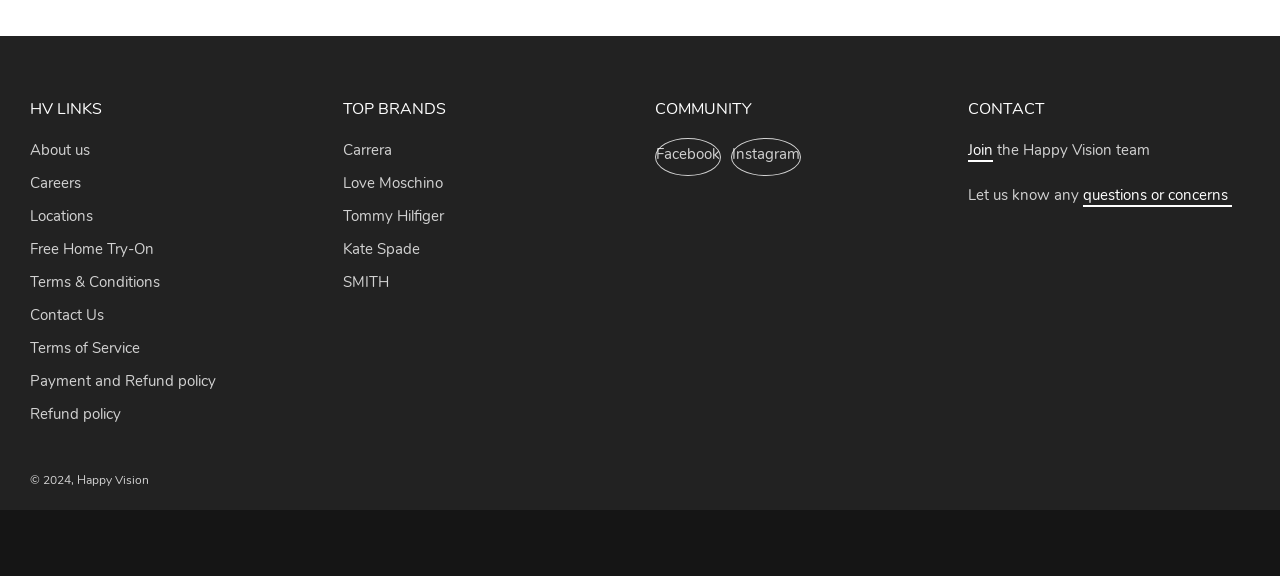Please specify the bounding box coordinates of the clickable section necessary to execute the following command: "Join the Happy Vision team".

[0.756, 0.243, 0.775, 0.281]